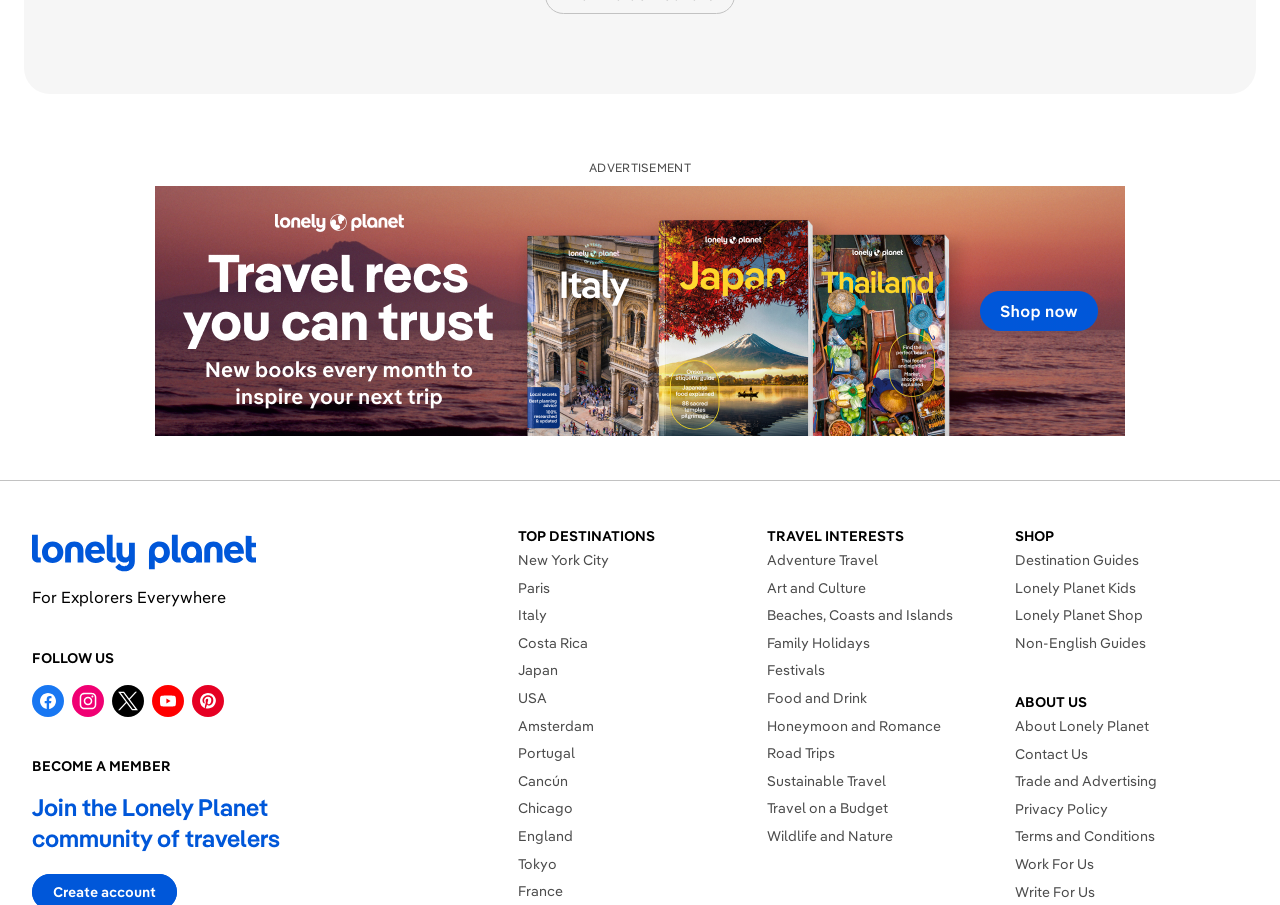Based on the description "Honeymoon and Romance", find the bounding box of the specified UI element.

[0.599, 0.792, 0.781, 0.814]